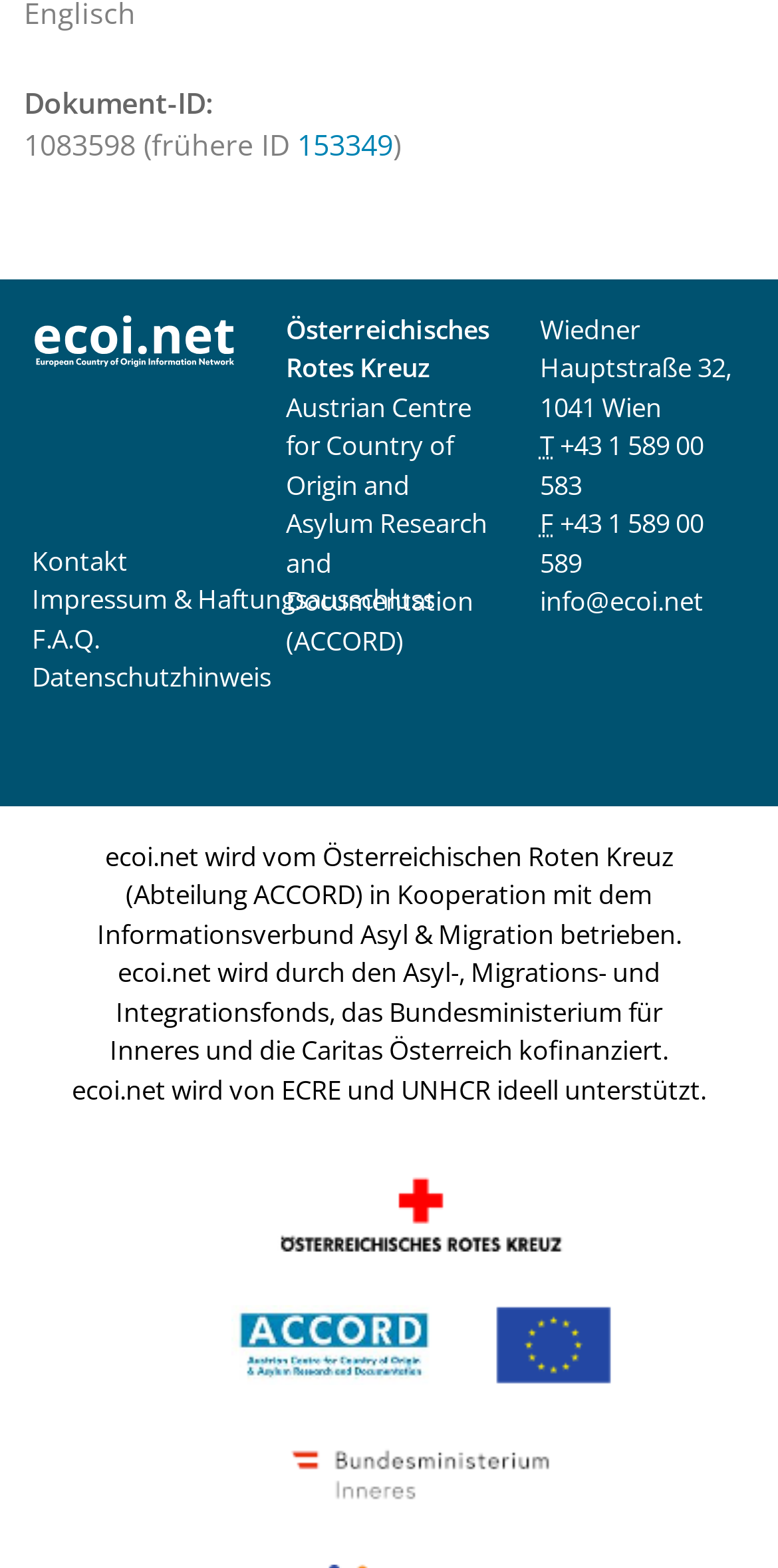What is the address of the organization?
Answer the question with a detailed and thorough explanation.

The address of the organization can be found in the static text section, where it is written as 'Wiedner Hauptstraße 32, 1041 Wien'.